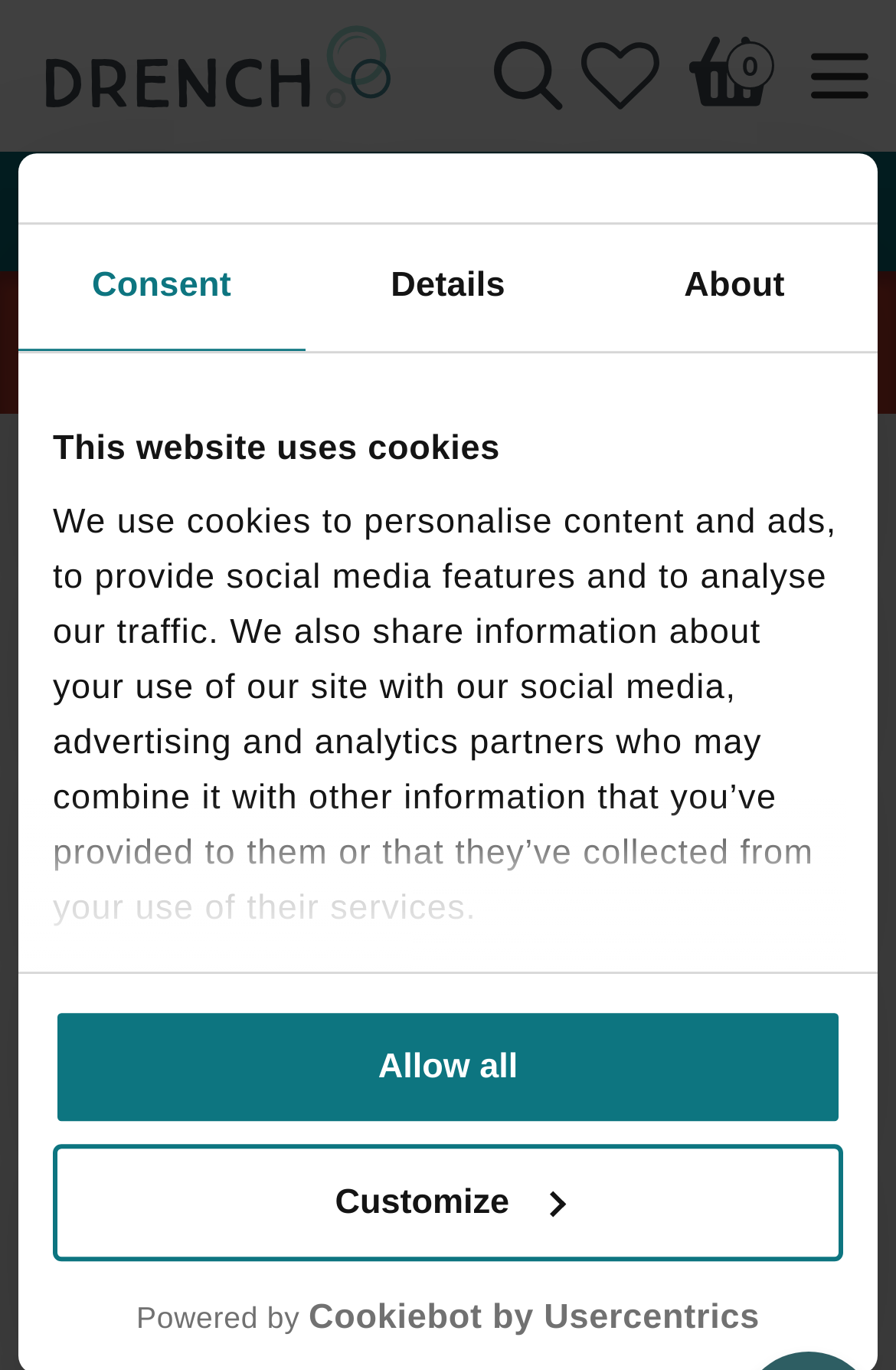Provide a thorough and detailed response to the question by examining the image: 
Is there a sale or discount available?

The webpage displays a message 'Hurry, Big Bathroom Sale up to 50% off ends in: 3d 12h 10m 52s' which indicates that there is a sale or discount available, specifically a Big Bathroom Sale with up to 50% off.